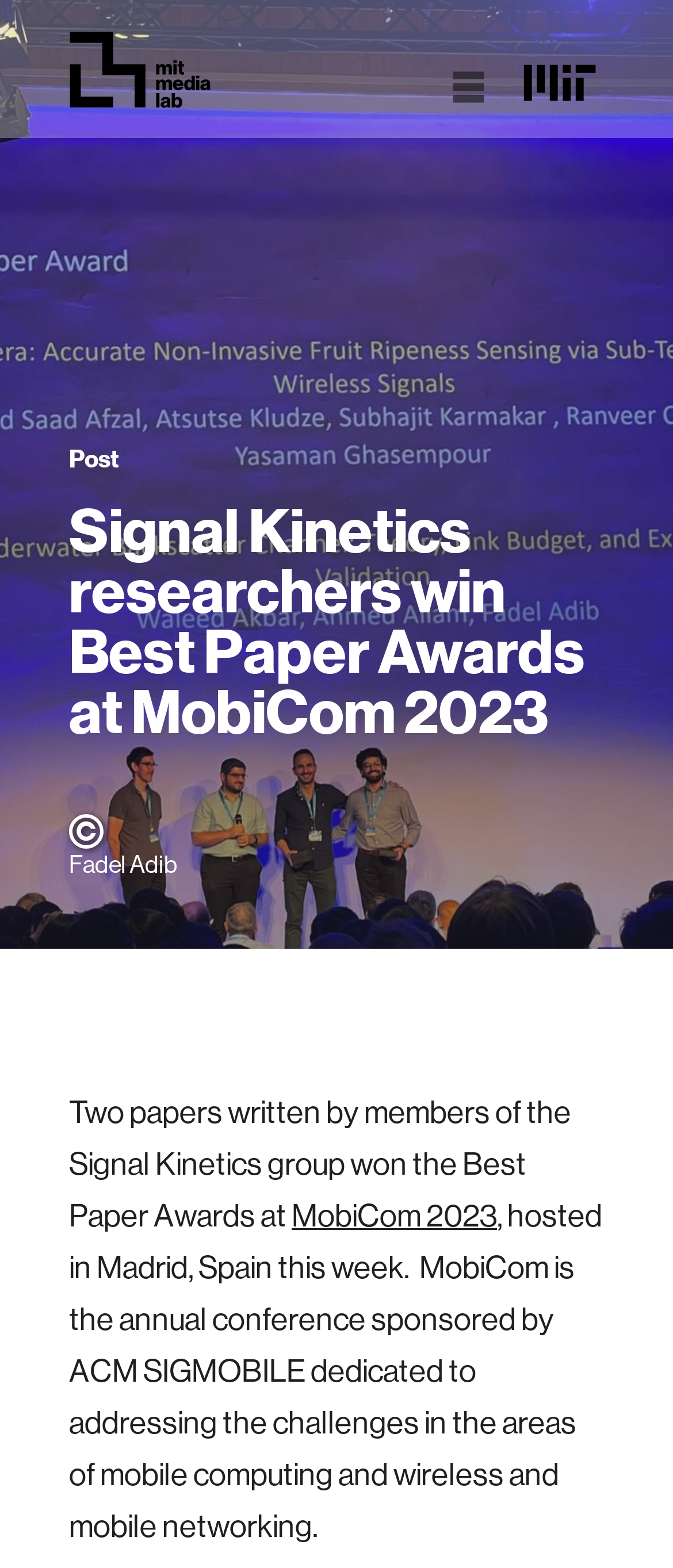Extract the main headline from the webpage and generate its text.

Signal Kinetics researchers win Best Paper Awards at MobiCom 2023